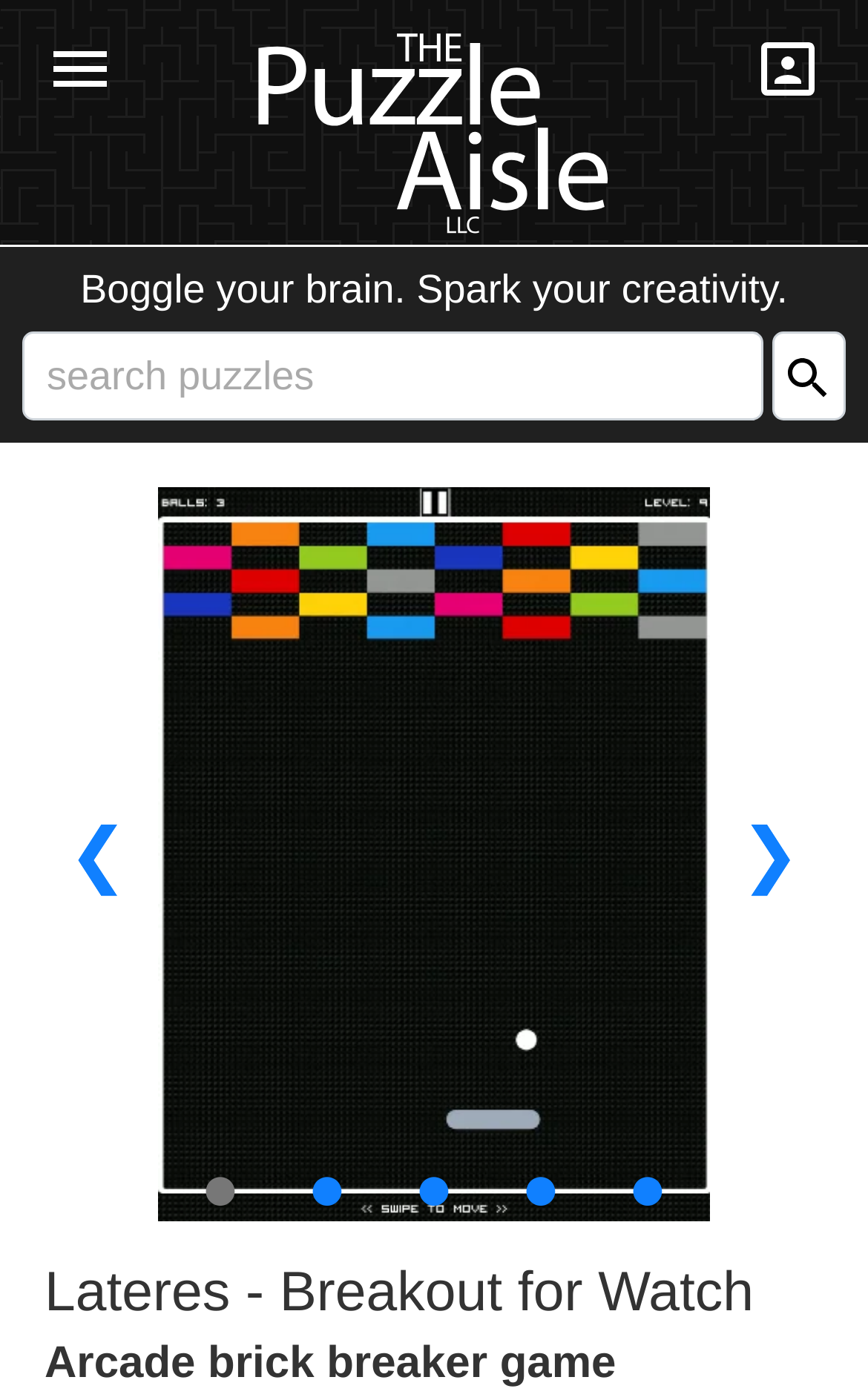Given the element description: "aria-label="Search" value="Go"", predict the bounding box coordinates of the UI element it refers to, using four float numbers between 0 and 1, i.e., [left, top, right, bottom].

[0.889, 0.237, 0.974, 0.3]